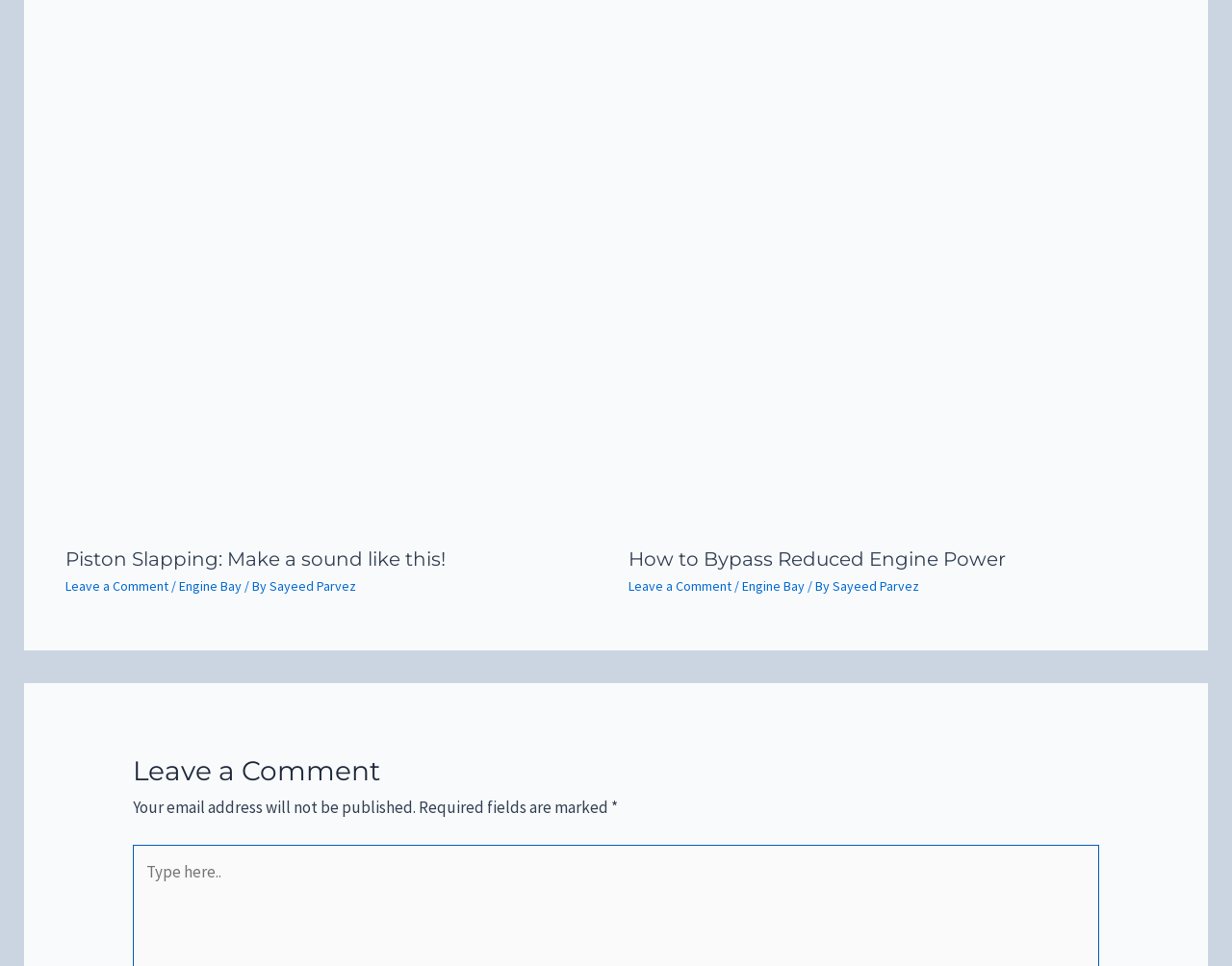Determine the coordinates of the bounding box that should be clicked to complete the instruction: "Type a comment". The coordinates should be represented by four float numbers between 0 and 1: [left, top, right, bottom].

[0.107, 0.877, 0.138, 0.927]